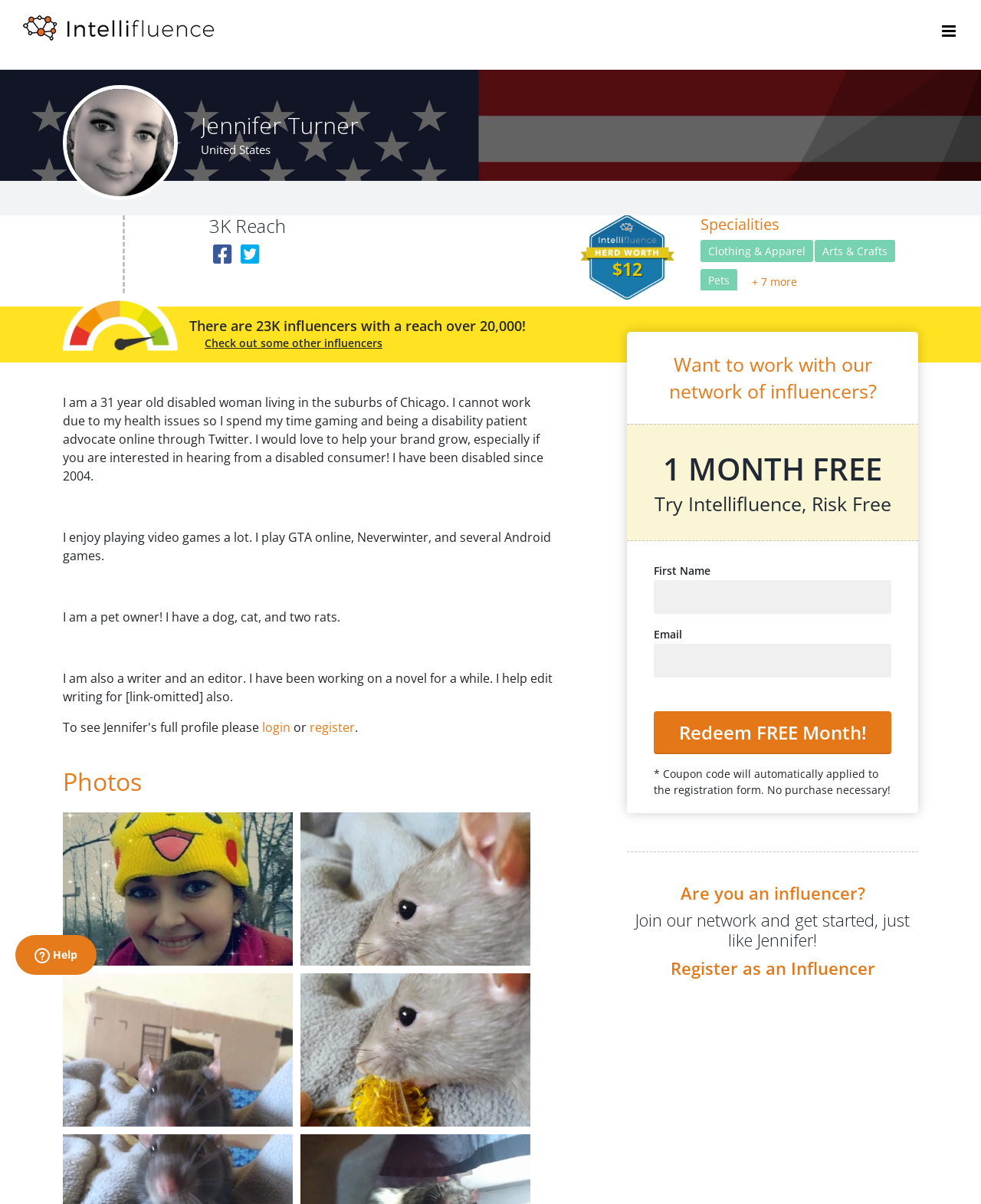What is the reach of Jennifer Turner?
Using the image as a reference, answer the question with a short word or phrase.

3K